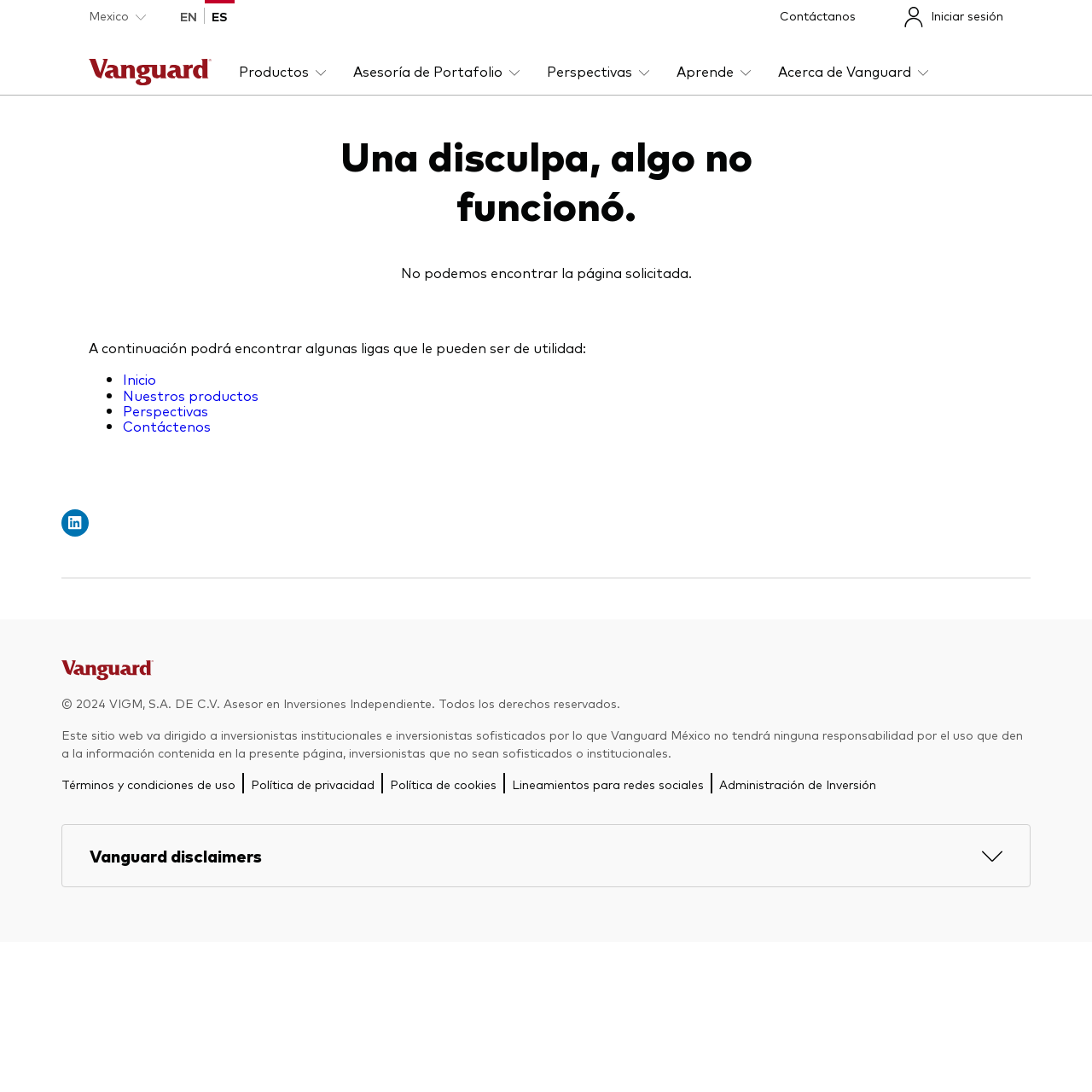Please identify the bounding box coordinates of the area that needs to be clicked to fulfill the following instruction: "Click on Contáctanos."

[0.714, 0.0, 0.784, 0.029]